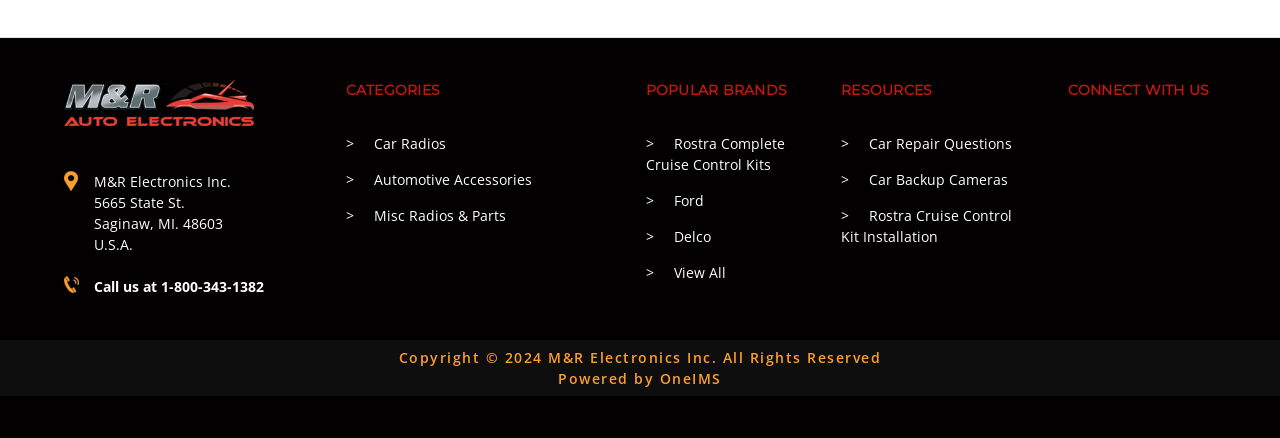Extract the bounding box coordinates for the UI element described as: "Misc Radios & Parts".

[0.276, 0.469, 0.395, 0.513]